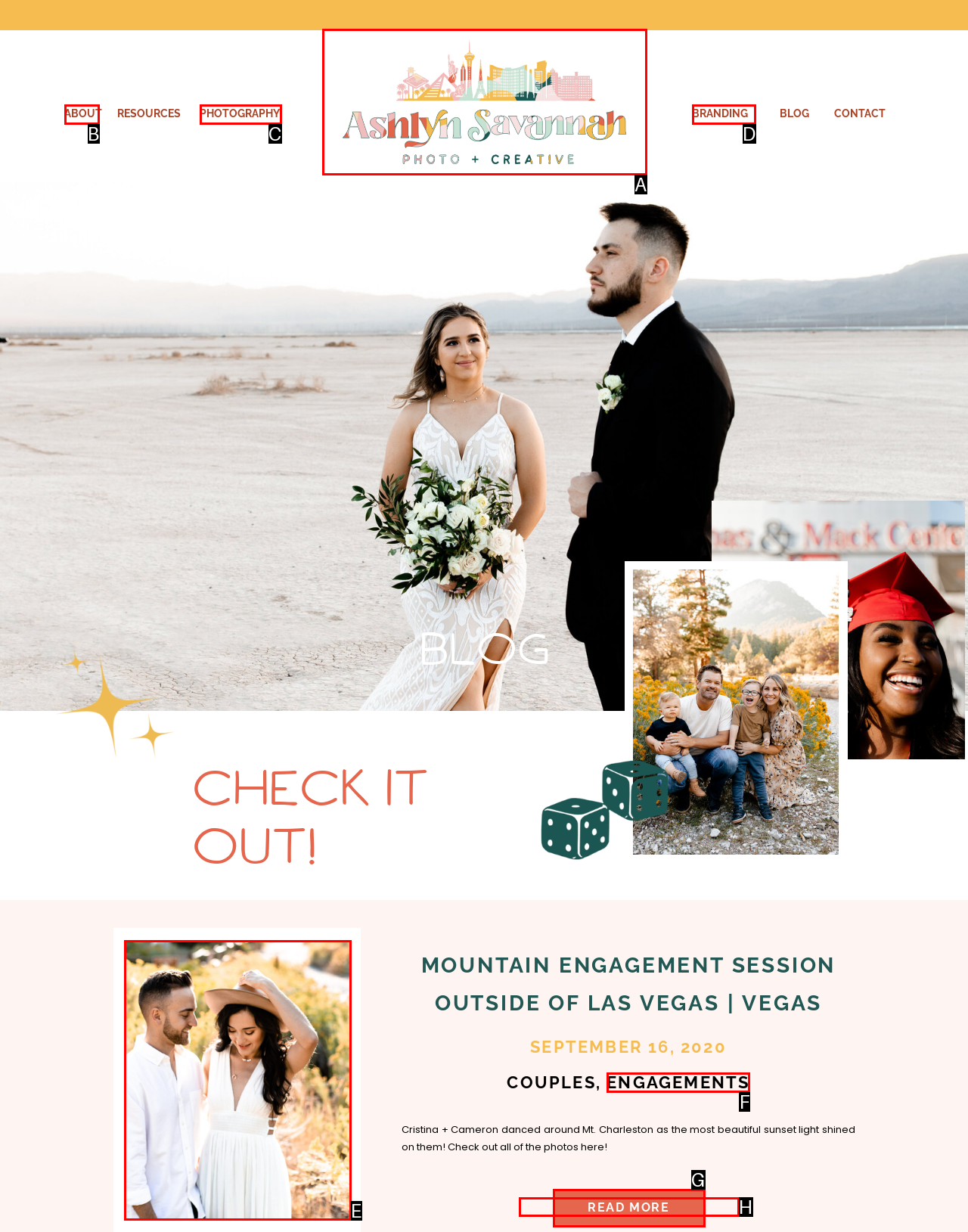Which lettered UI element aligns with this description: PHOTOGRAPHY
Provide your answer using the letter from the available choices.

C